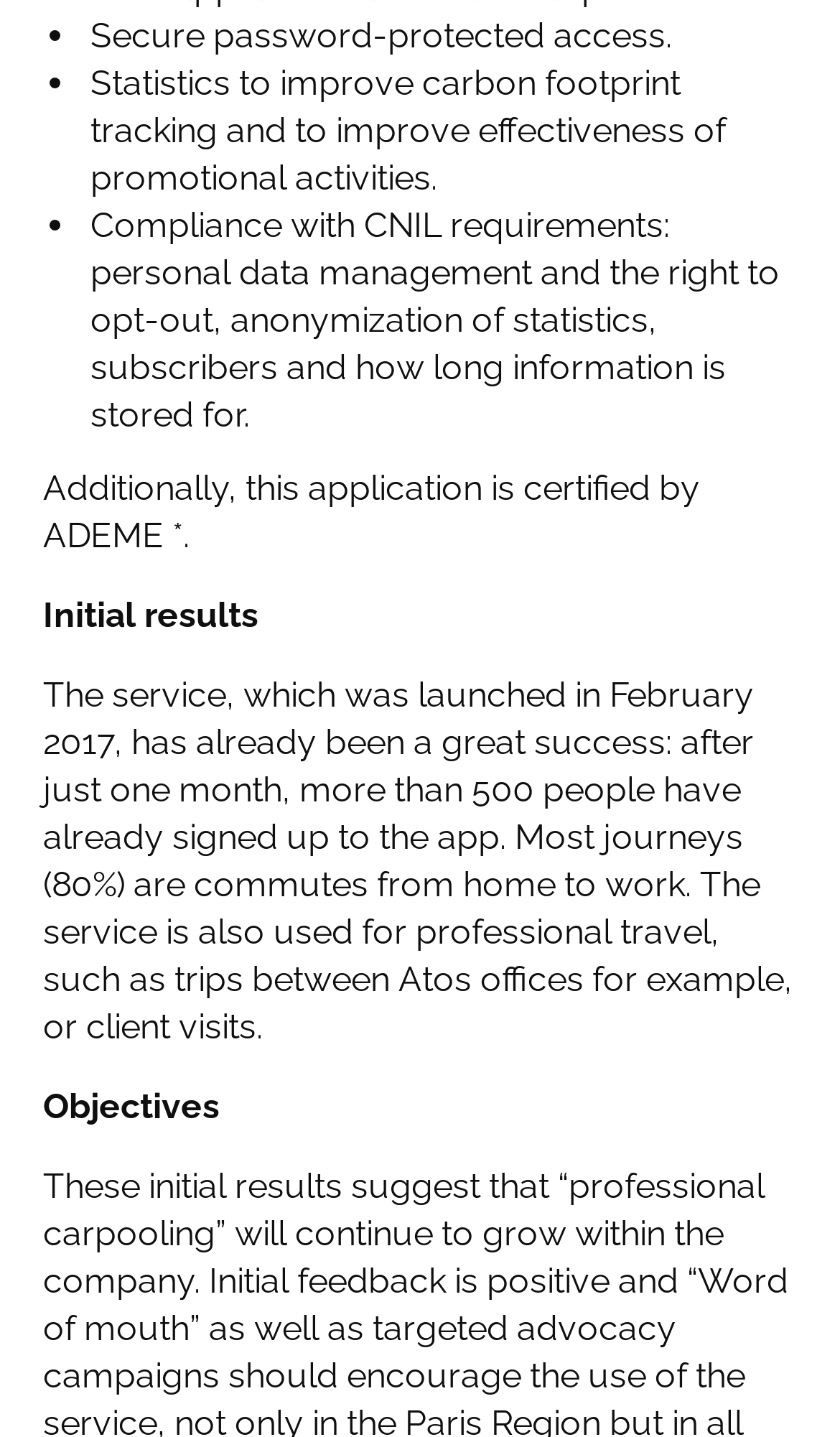How many types of cookies are mentioned on the webpage? Observe the screenshot and provide a one-word or short phrase answer.

Three